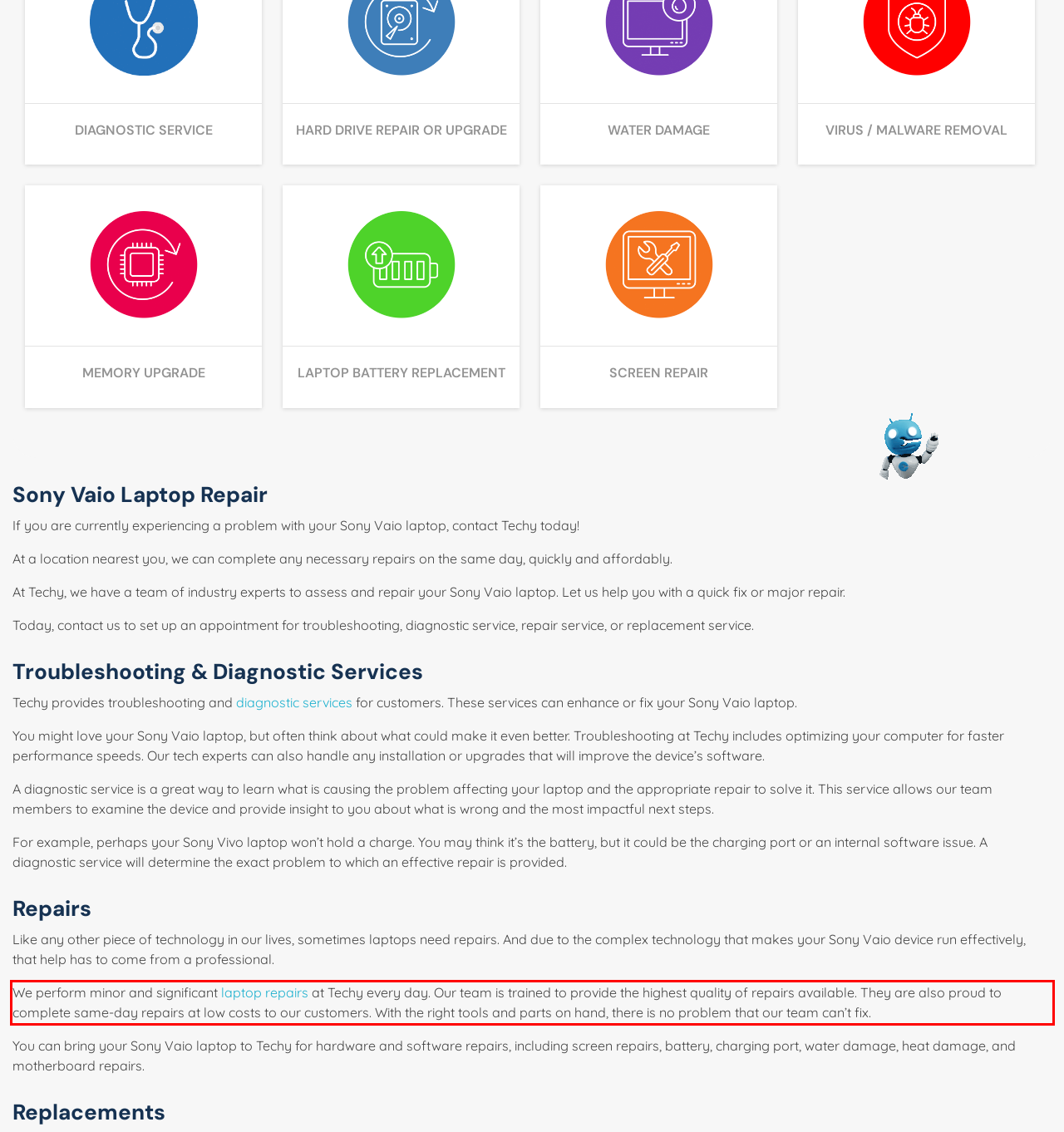You are provided with a screenshot of a webpage containing a red bounding box. Please extract the text enclosed by this red bounding box.

We perform minor and significant laptop repairs at Techy every day. Our team is trained to provide the highest quality of repairs available. They are also proud to complete same-day repairs at low costs to our customers. With the right tools and parts on hand, there is no problem that our team can’t fix.